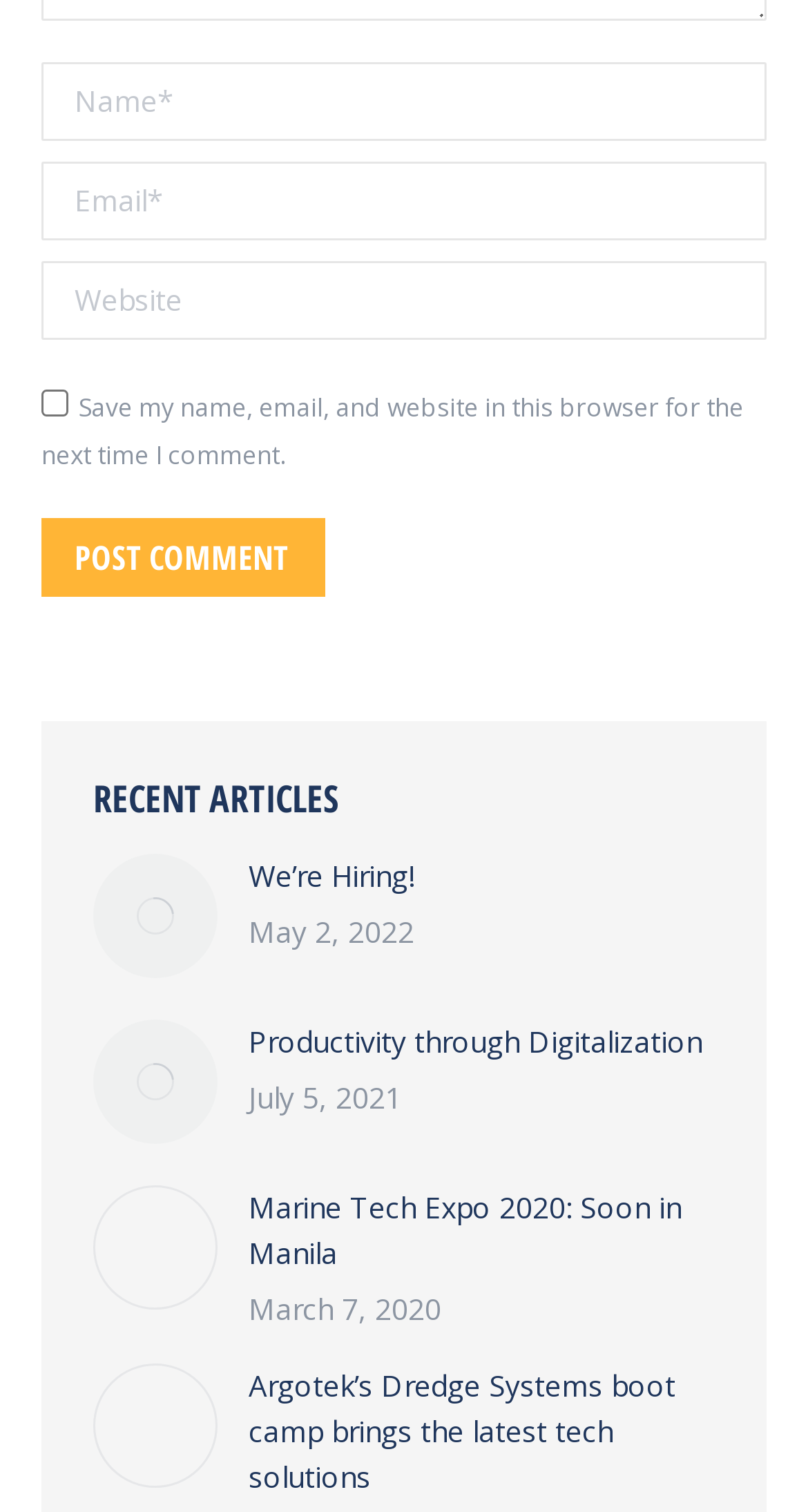Can you find the bounding box coordinates for the element to click on to achieve the instruction: "Enter your website"?

[0.051, 0.173, 0.949, 0.225]